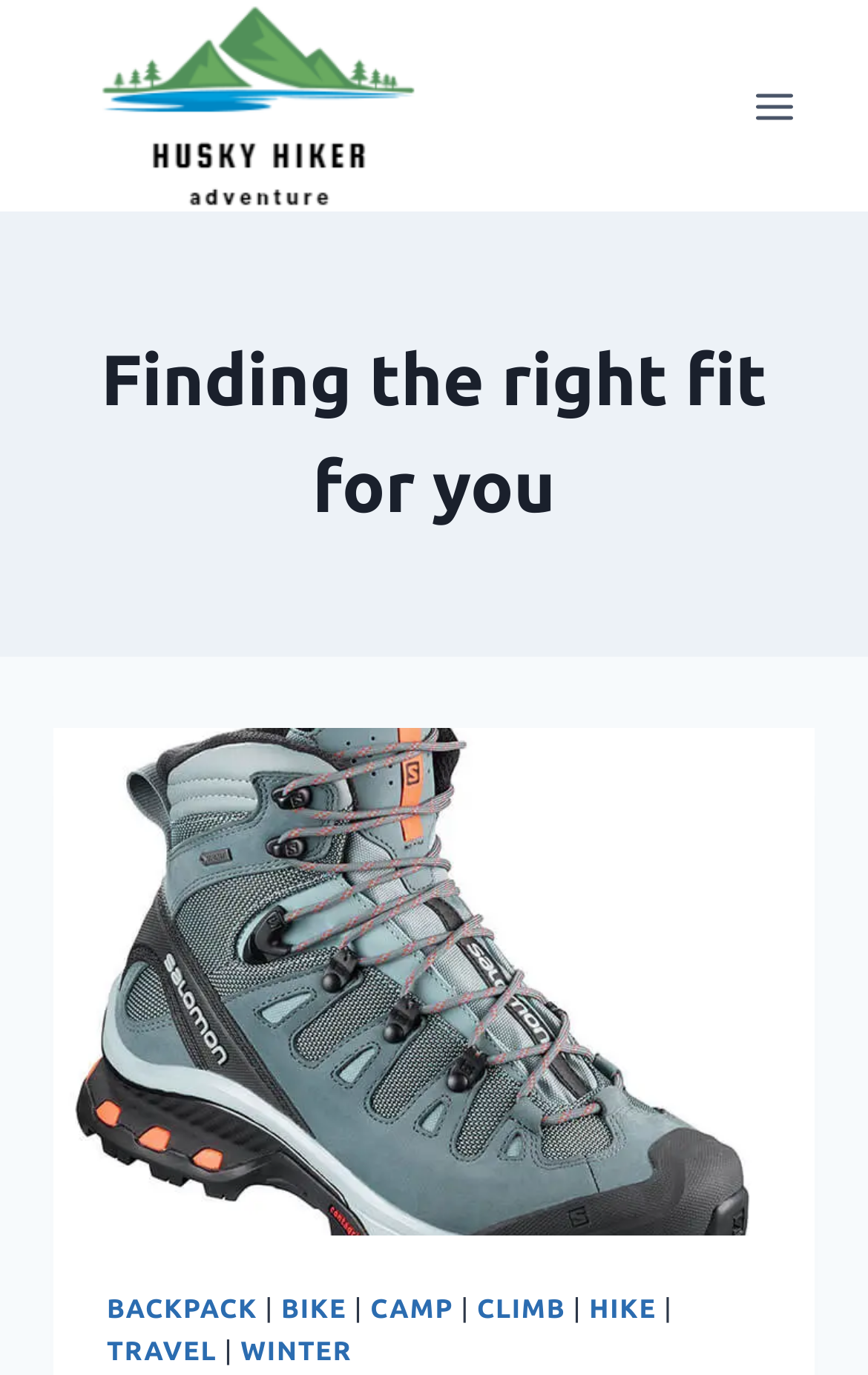Locate the UI element that matches the description Toggle Menu in the webpage screenshot. Return the bounding box coordinates in the format (top-left x, top-left y, bottom-right x, bottom-right y), with values ranging from 0 to 1.

[0.844, 0.052, 0.938, 0.102]